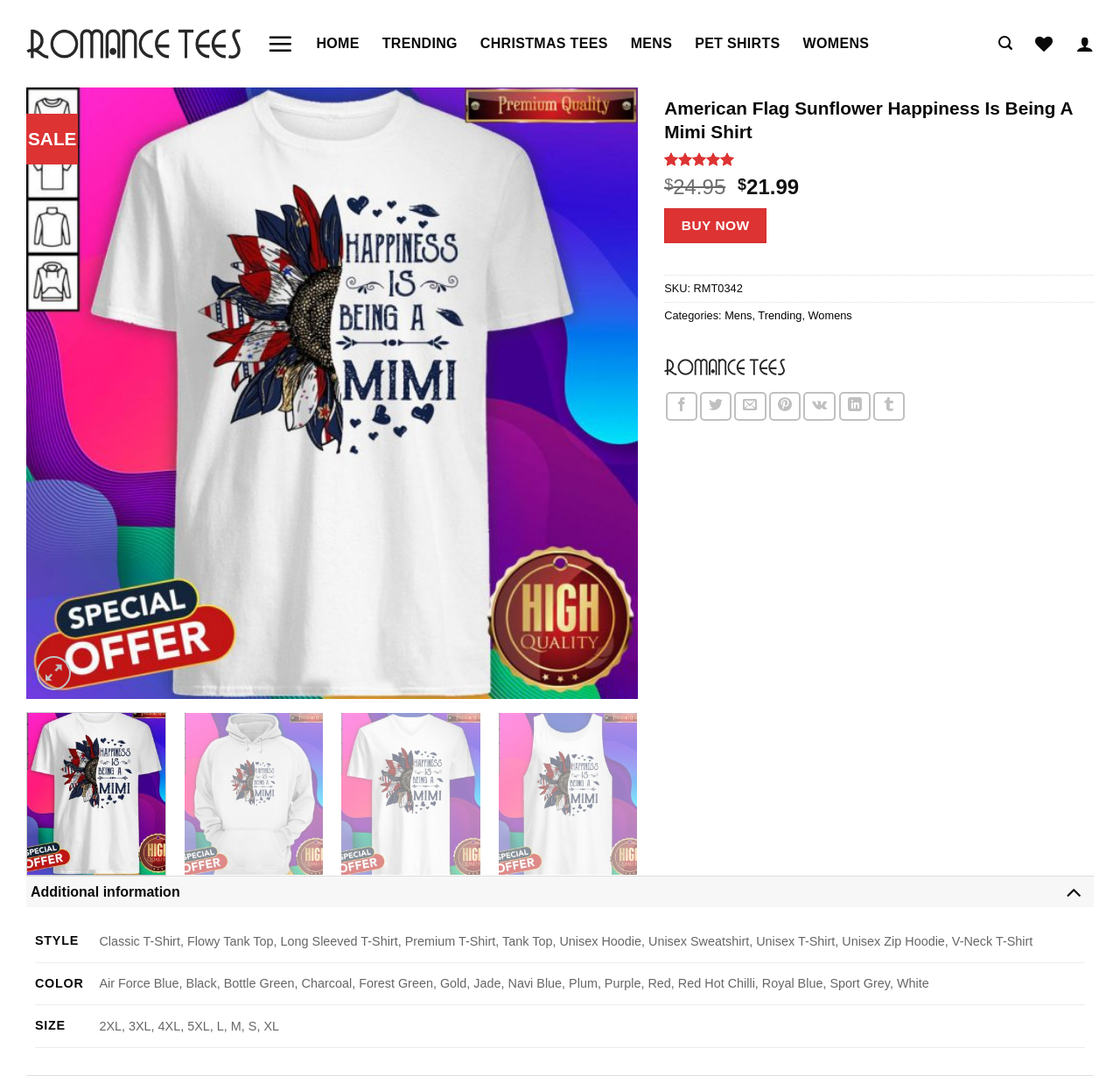How much does the shirt cost?
Please answer the question with as much detail as possible using the screenshot.

The price of the shirt can be found in the insertion element on the webpage, which is '$21.99'.